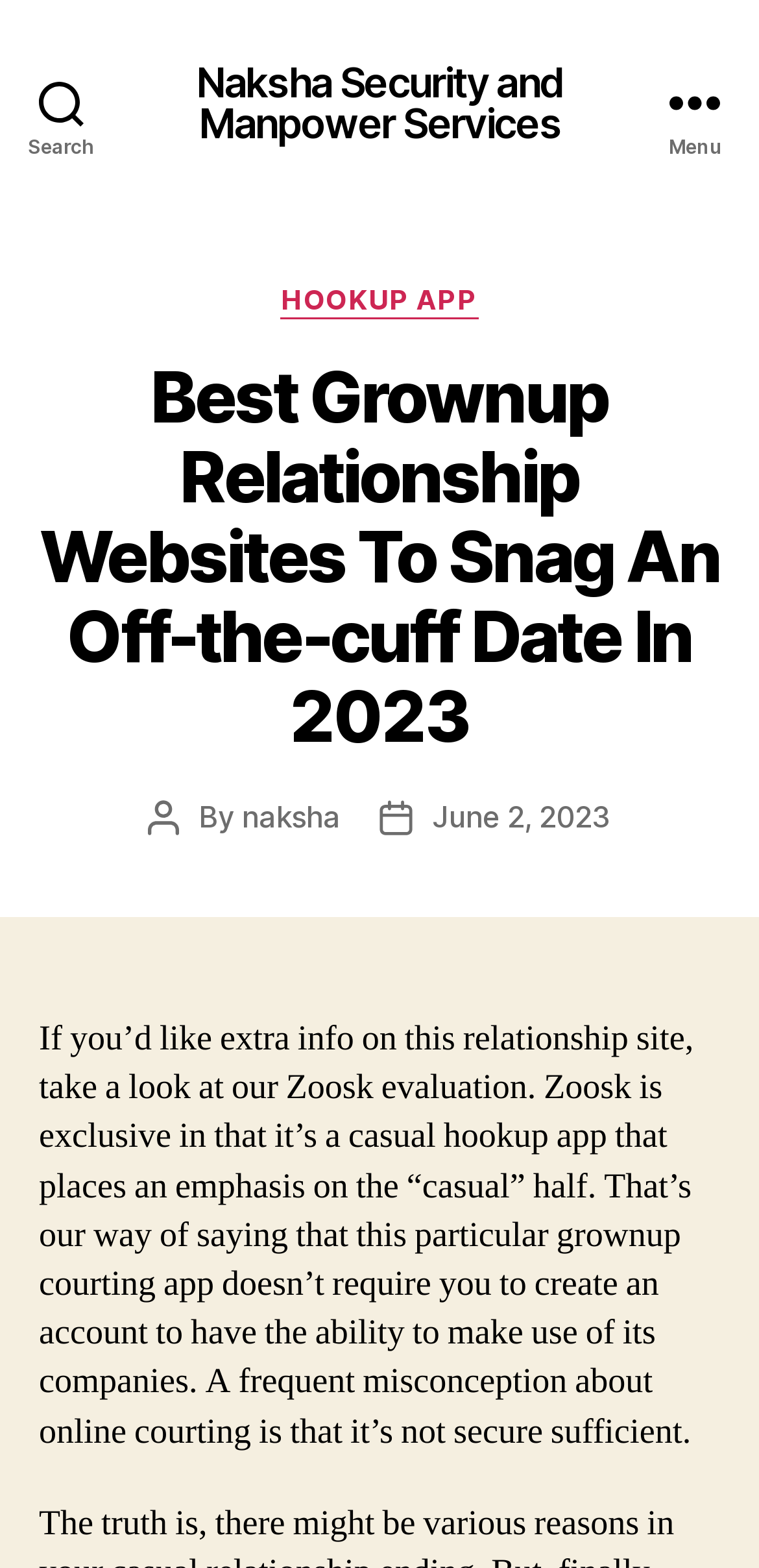What is the name of the website?
Please respond to the question with as much detail as possible.

I determined the answer by looking at the link element with the text 'Naksha Security and Manpower Services' at the top of the webpage, which is likely to be the website's name.